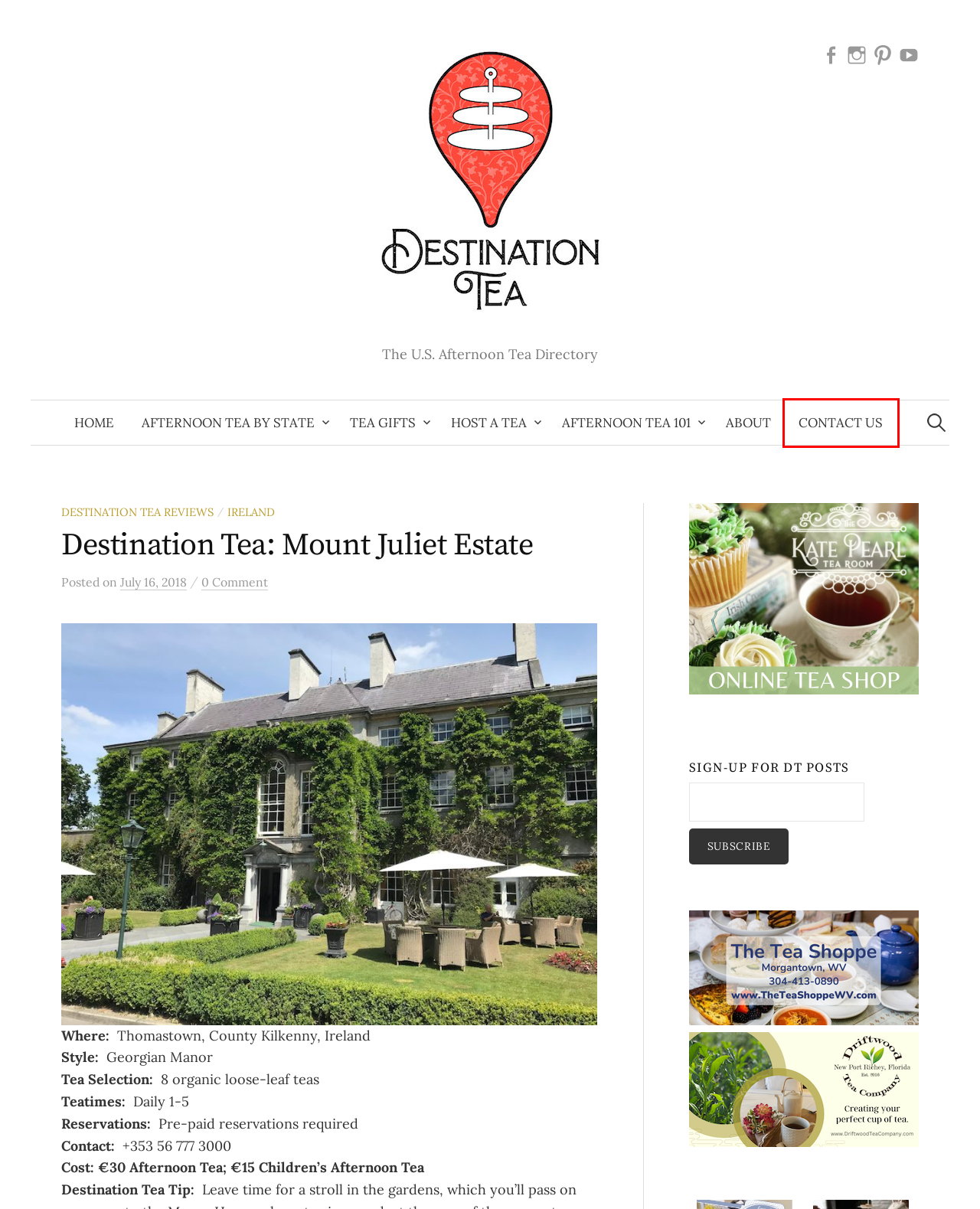You are presented with a screenshot of a webpage containing a red bounding box around an element. Determine which webpage description best describes the new webpage after clicking on the highlighted element. Here are the candidates:
A. Contact Us - Destination Tea
B. The Tea Shoppe at the Seneca Center in Morgantown WV
C. About Destination Tea - Our Story
D. Tennessee Archives - Destination Tea
E. Afternoon Tea - Destination Tea
F. Ireland Archives - Destination Tea
G. Destination Tea Reviews Archives - Destination Tea
H. Afternoon Tea Venues - Find afternoon tea in the USA

A